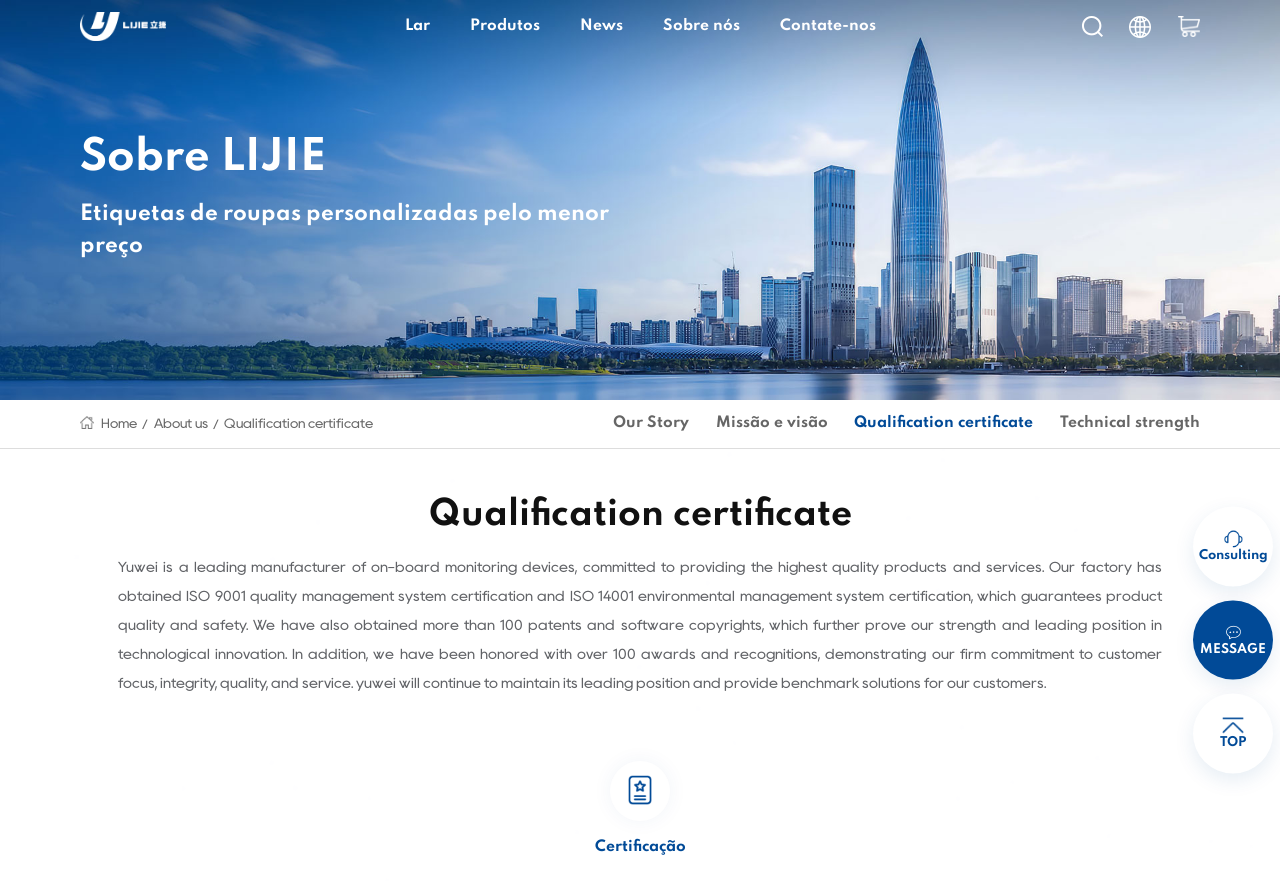Identify the bounding box coordinates of the region I need to click to complete this instruction: "Learn more about 'Technical strength'".

[0.828, 0.454, 0.938, 0.507]